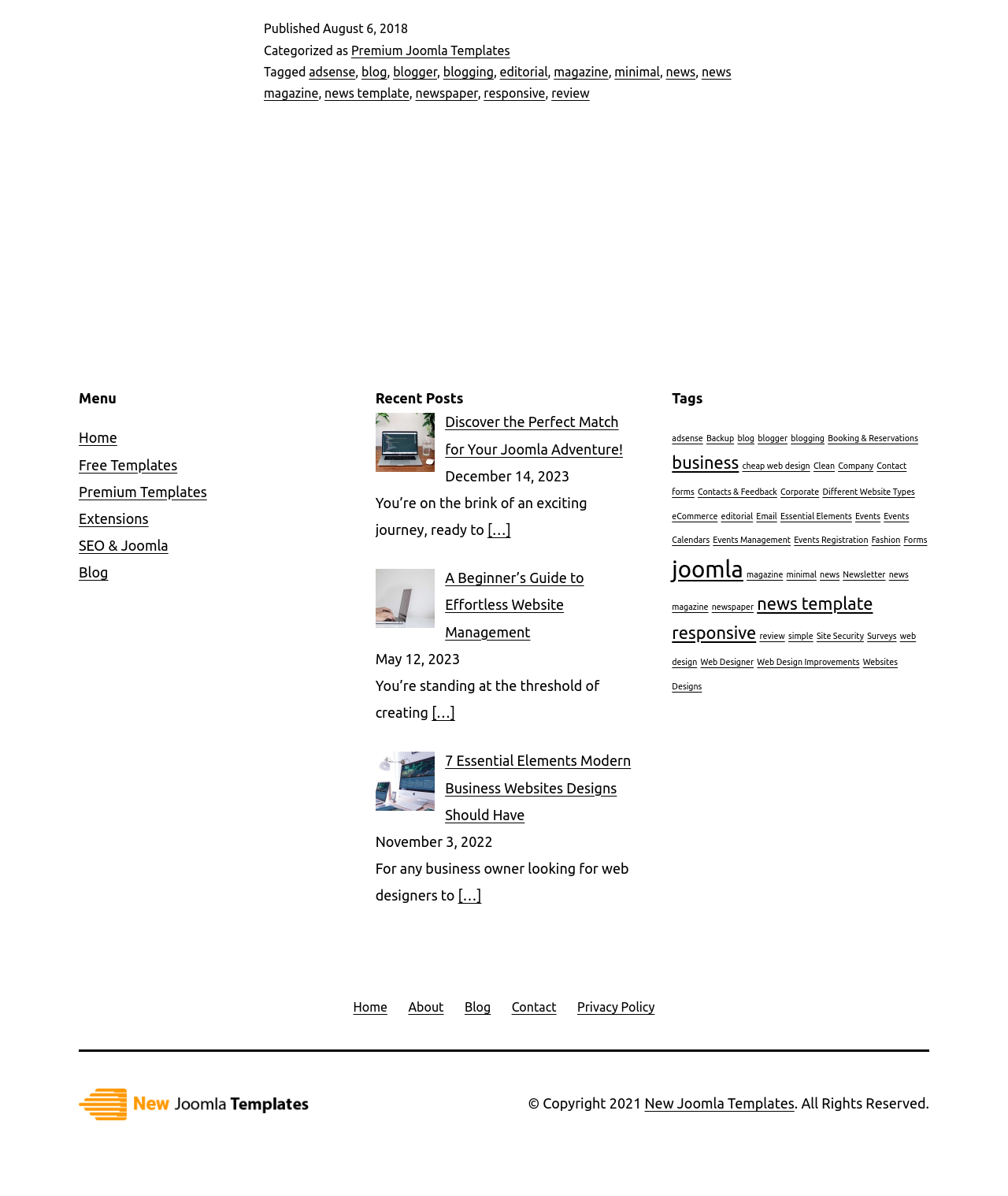Determine the bounding box coordinates of the area to click in order to meet this instruction: "Click on the 'Free Templates' link".

[0.078, 0.382, 0.176, 0.395]